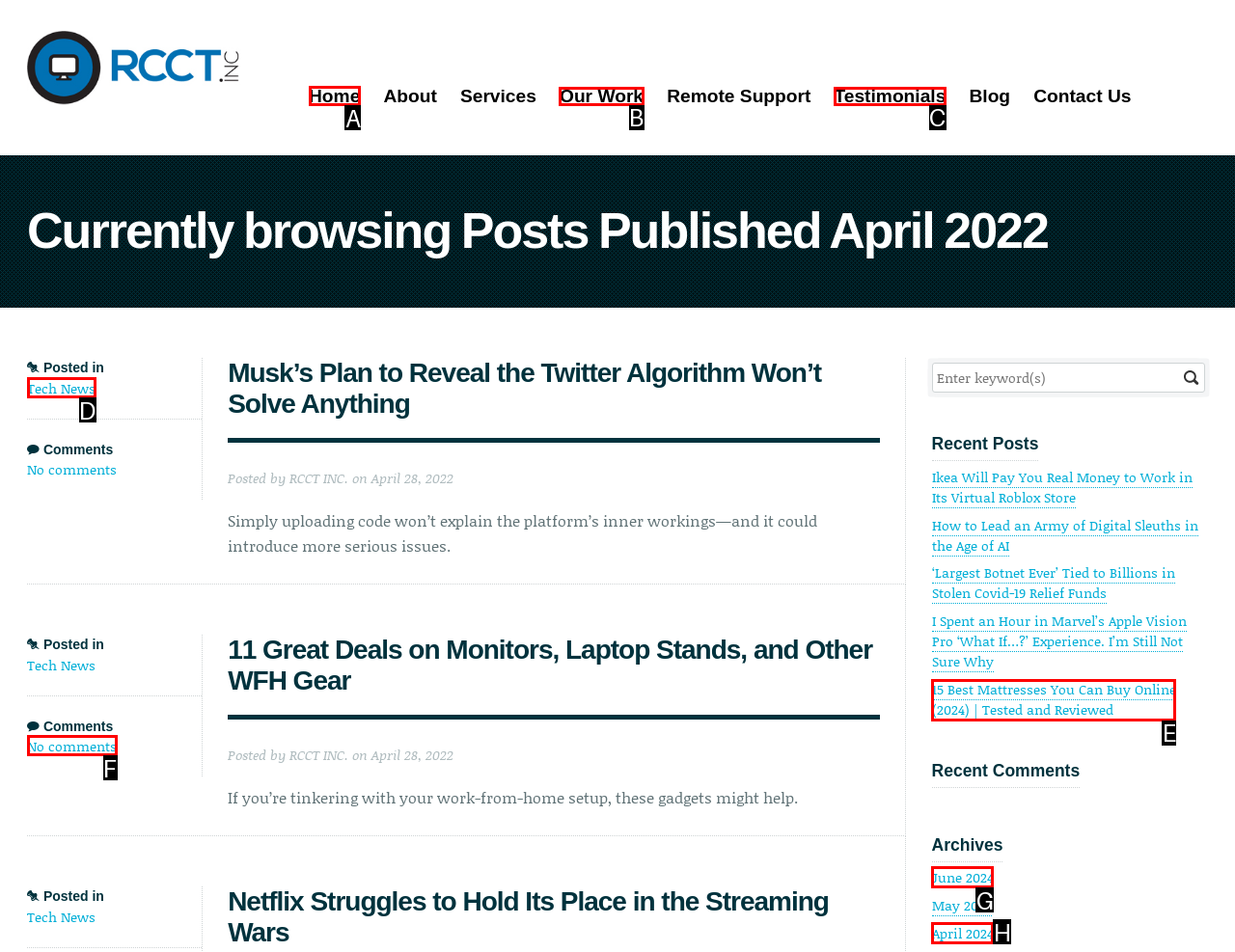Select the appropriate bounding box to fulfill the task: view privacy policy Respond with the corresponding letter from the choices provided.

None